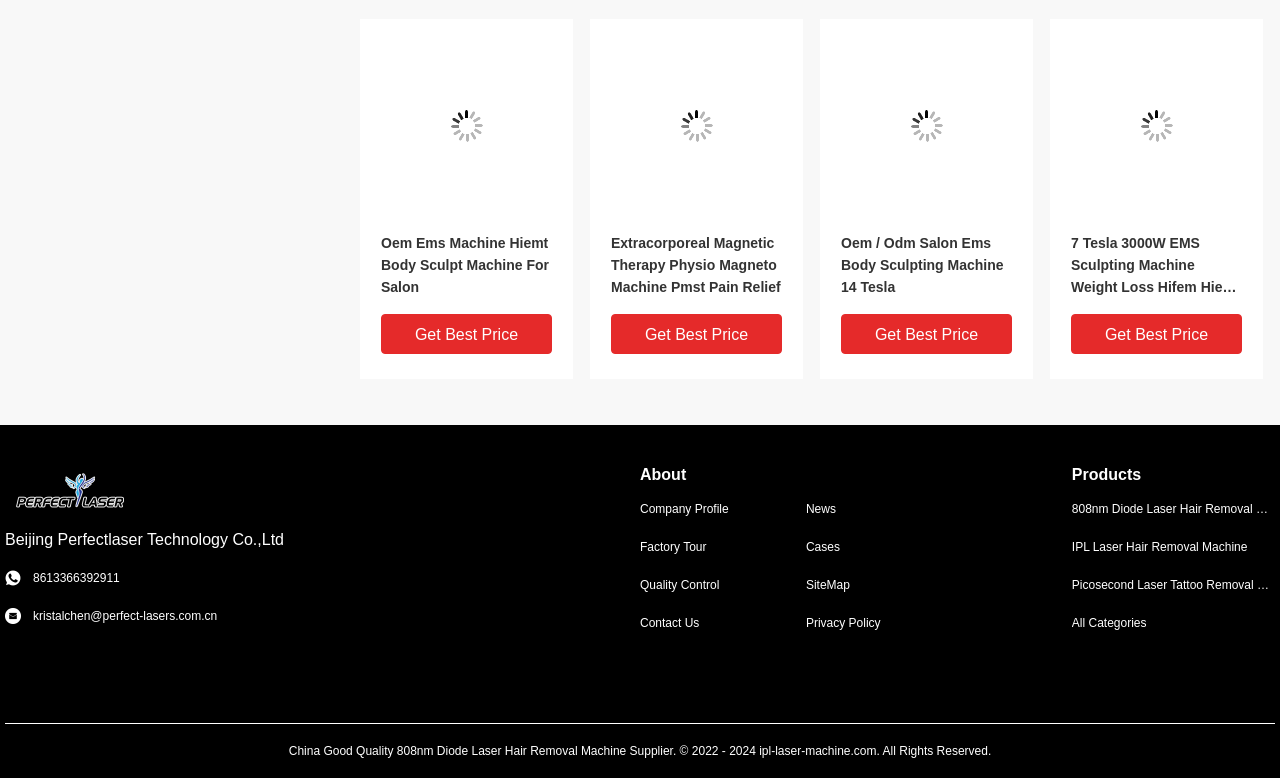What is the purpose of the 'Get Best Price' buttons?
Give a detailed response to the question by analyzing the screenshot.

I inferred the purpose of the 'Get Best Price' buttons by looking at their placement next to the product descriptions and images, which suggests that they are meant to allow users to request a quote or price for the corresponding products.